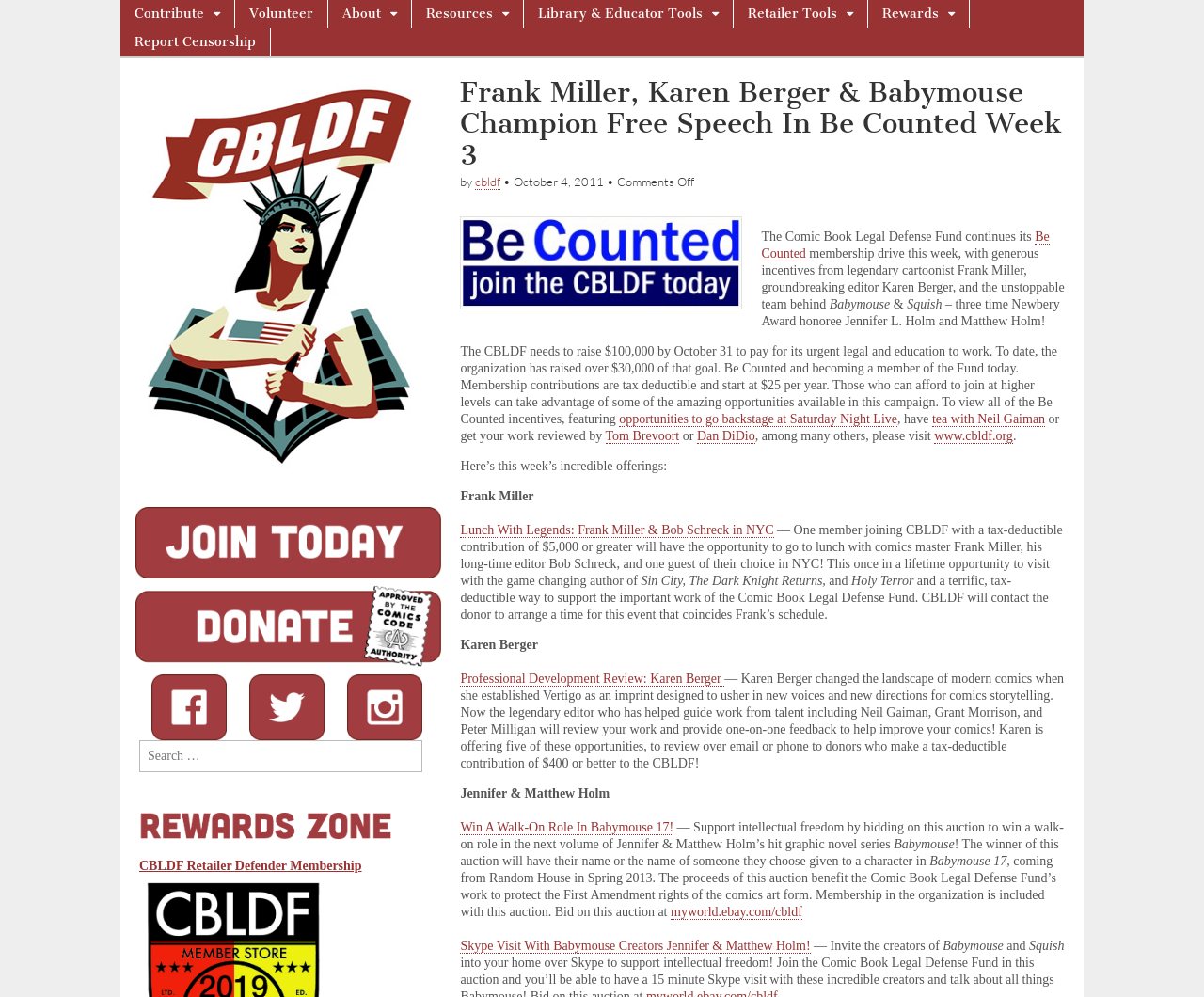Using the information in the image, could you please answer the following question in detail:
What is the goal of the Comic Book Legal Defense Fund?

The answer can be found in the text 'The CBLDF needs to raise $100,000 by October 31 to pay for its urgent legal and education to work.' which states the goal of the organization.